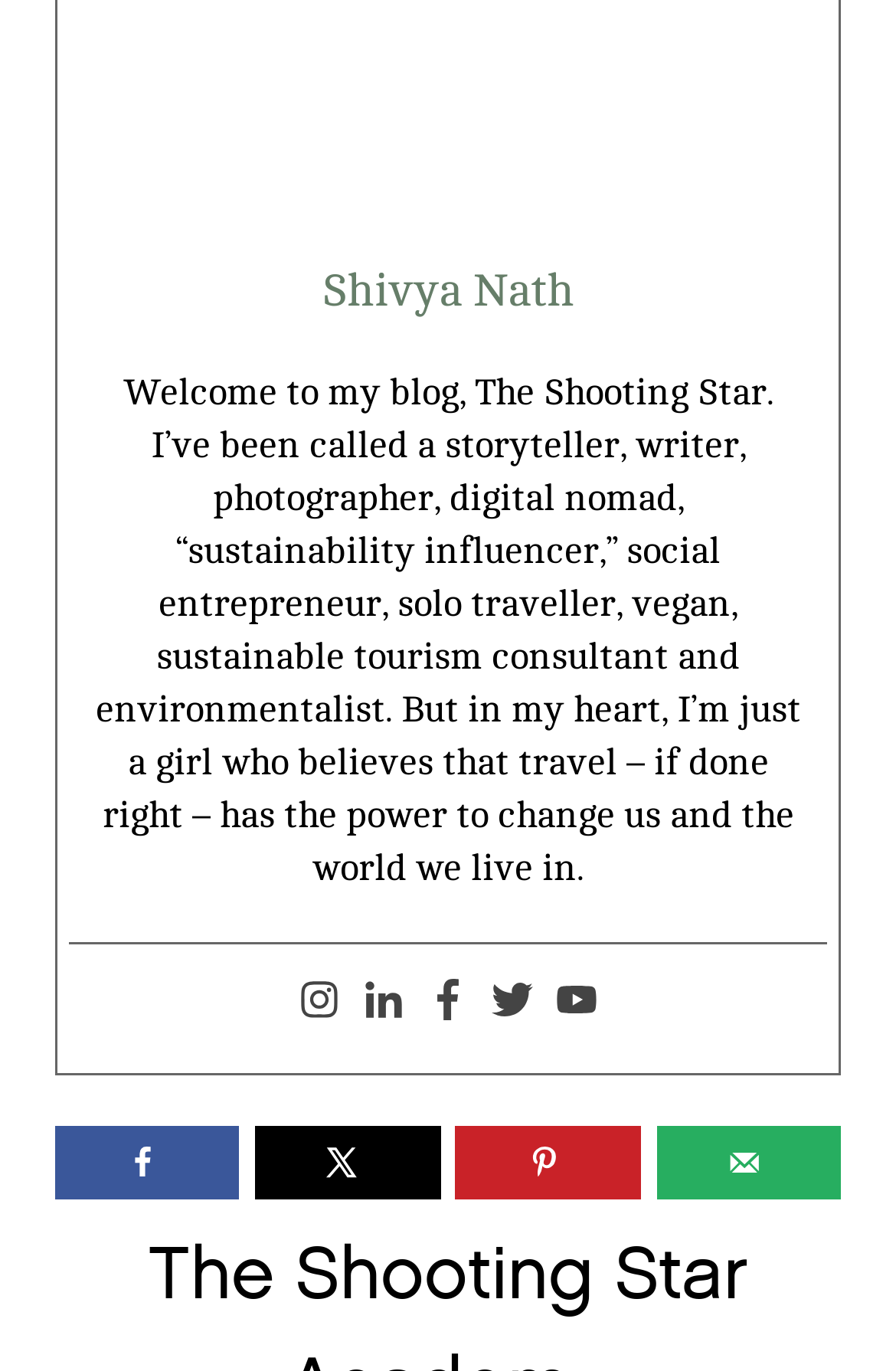Please find the bounding box coordinates in the format (top-left x, top-left y, bottom-right x, bottom-right y) for the given element description. Ensure the coordinates are floating point numbers between 0 and 1. Description: Shivya Nath

[0.359, 0.193, 0.641, 0.231]